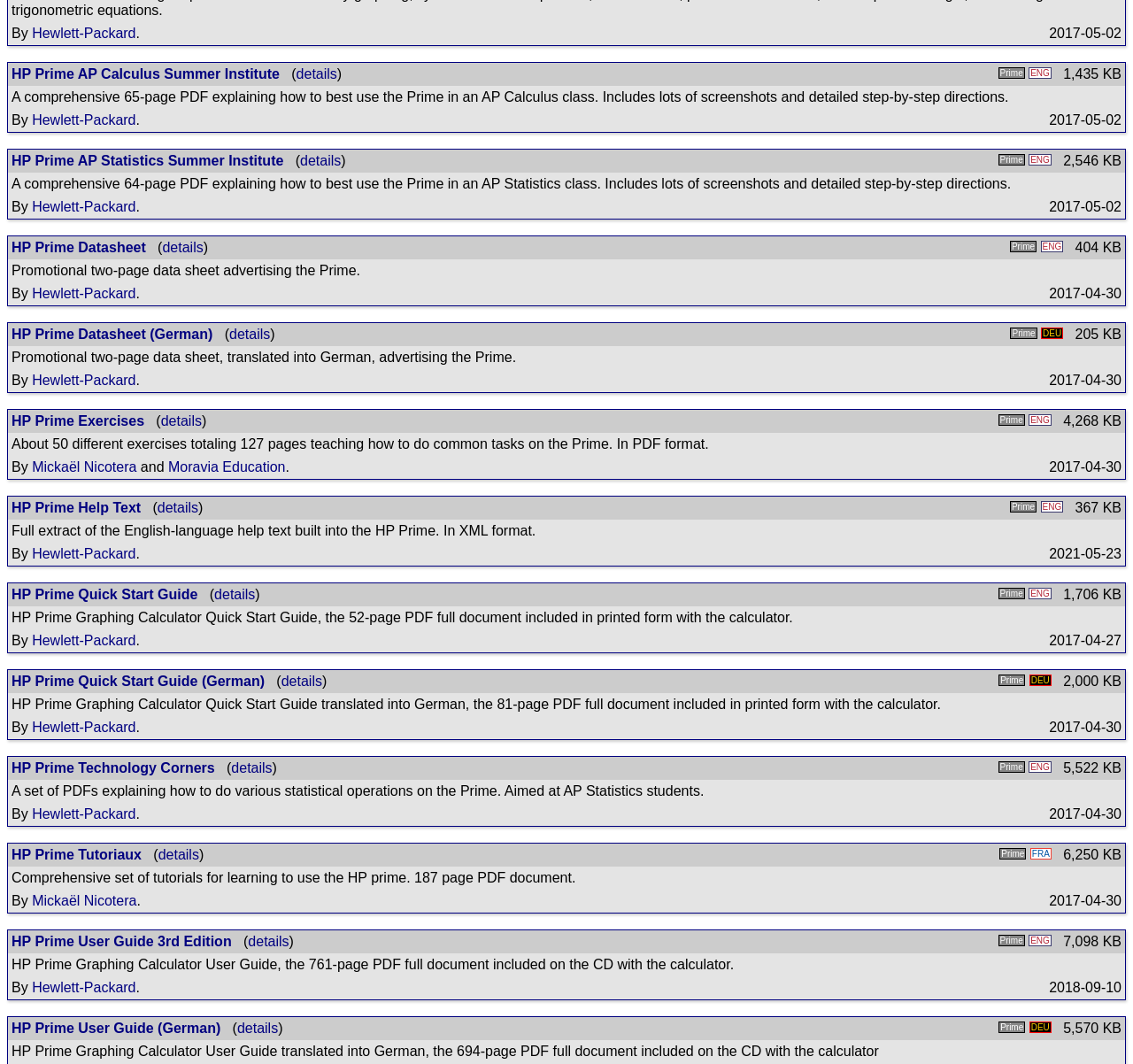From the webpage screenshot, predict the bounding box coordinates (top-left x, top-left y, bottom-right x, bottom-right y) for the UI element described here: Mickaël Nicotera

[0.028, 0.432, 0.121, 0.446]